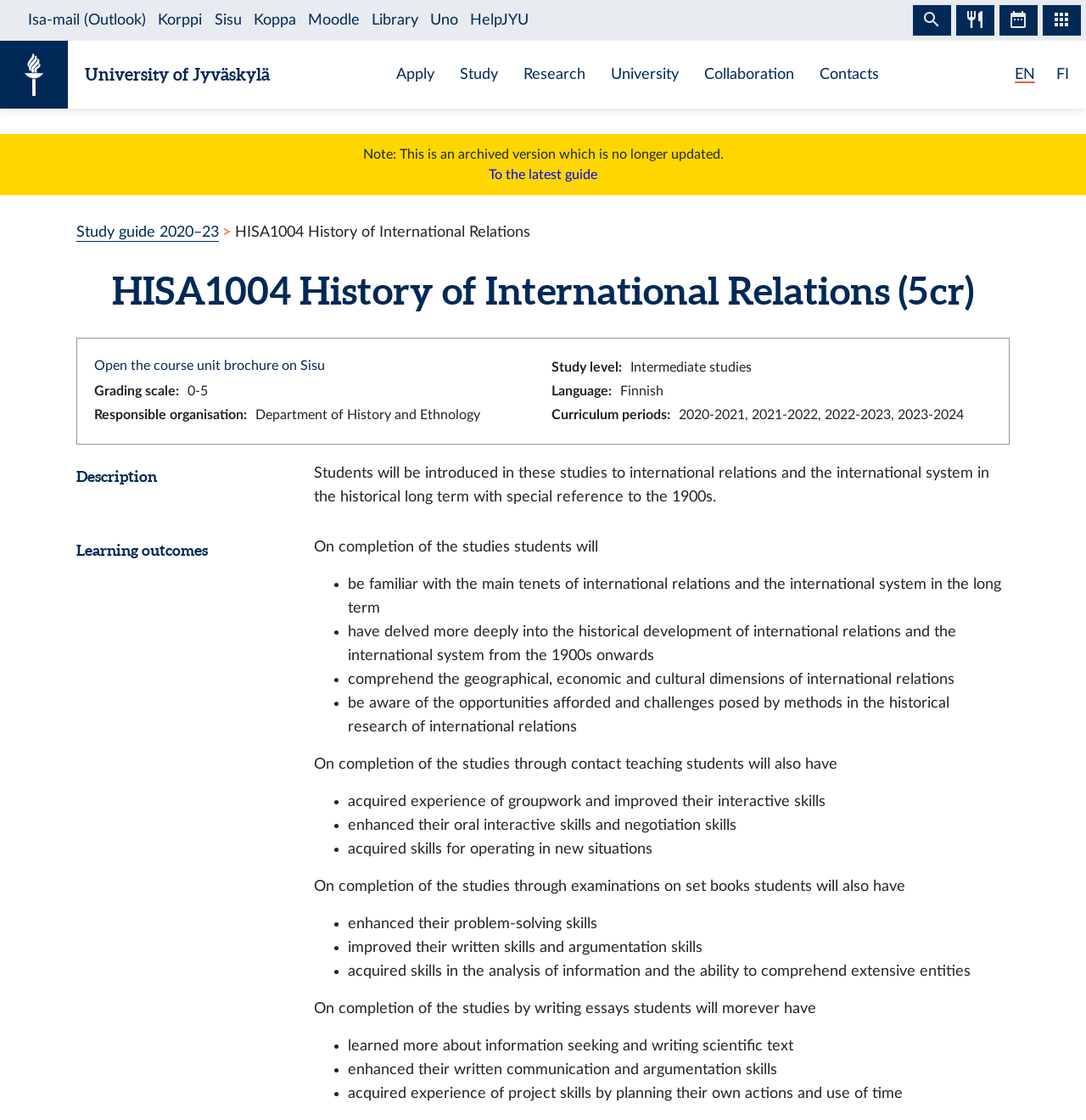Refer to the image and provide an in-depth answer to the question: 
What is the language of the course?

The answer can be found by looking at the 'Language' section, which is located under the 'Study level' and 'Grading scale' sections. The language is specified as 'Finnish'.